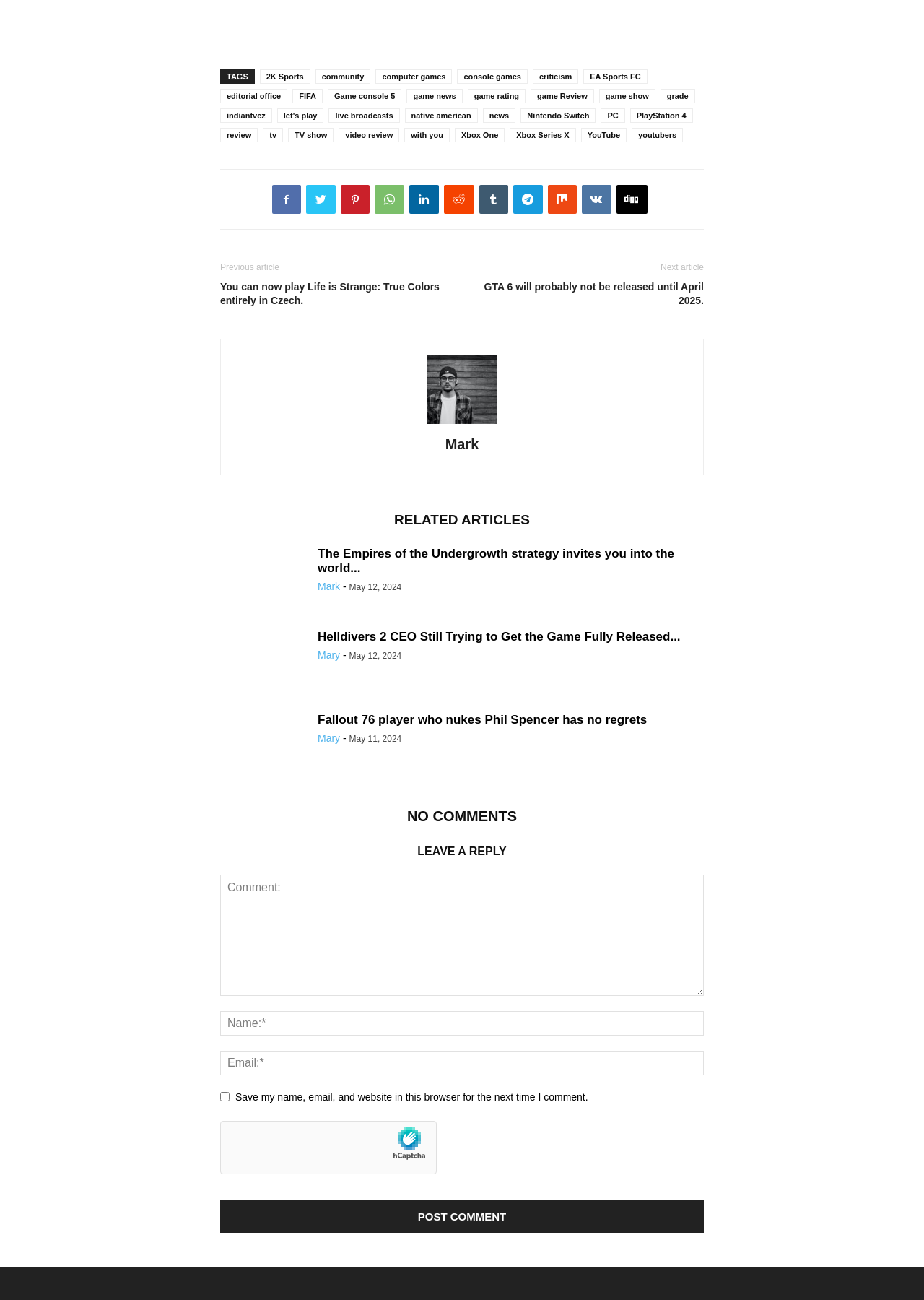What is the date of the third related article?
Please use the image to deliver a detailed and complete answer.

I looked at the third related article section, which has a time element with the date 'May 11, 2024'.